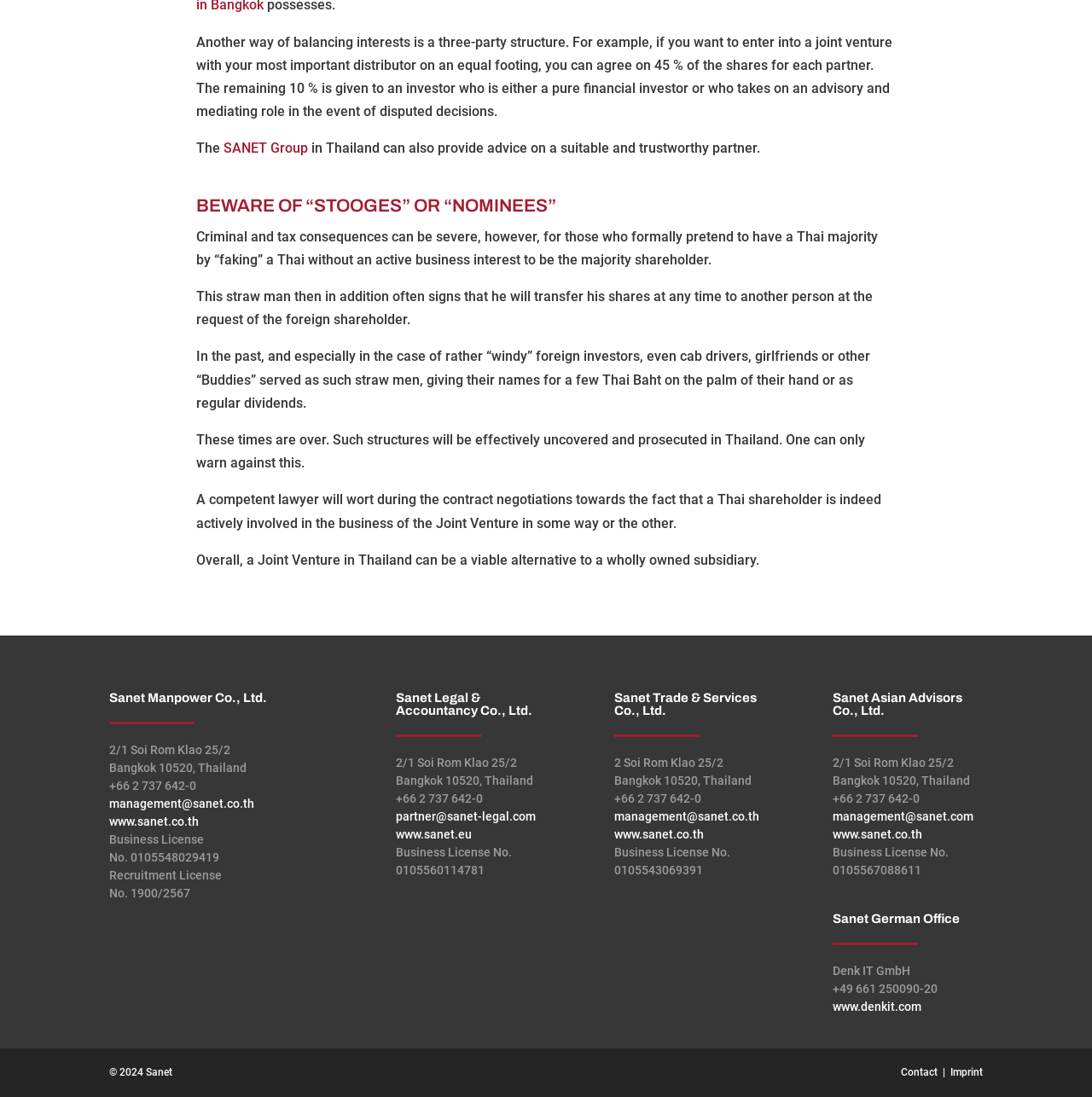What is the contact email address of Sanet Asian Advisors Co., Ltd.?
Please provide a single word or phrase based on the screenshot.

management@sanet.com